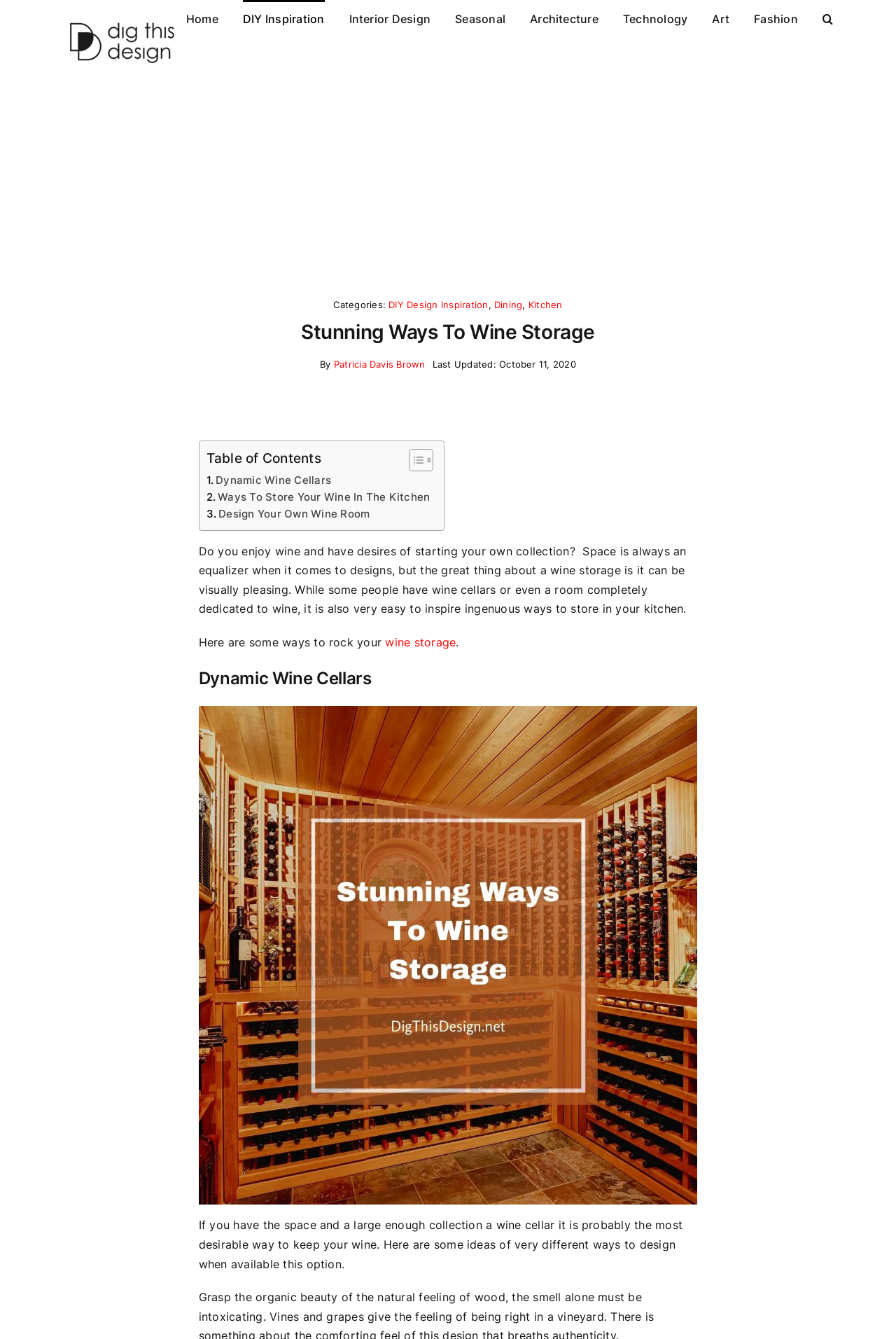Locate the bounding box coordinates of the area you need to click to fulfill this instruction: 'Schedule an appointment online'. The coordinates must be in the form of four float numbers ranging from 0 to 1: [left, top, right, bottom].

None